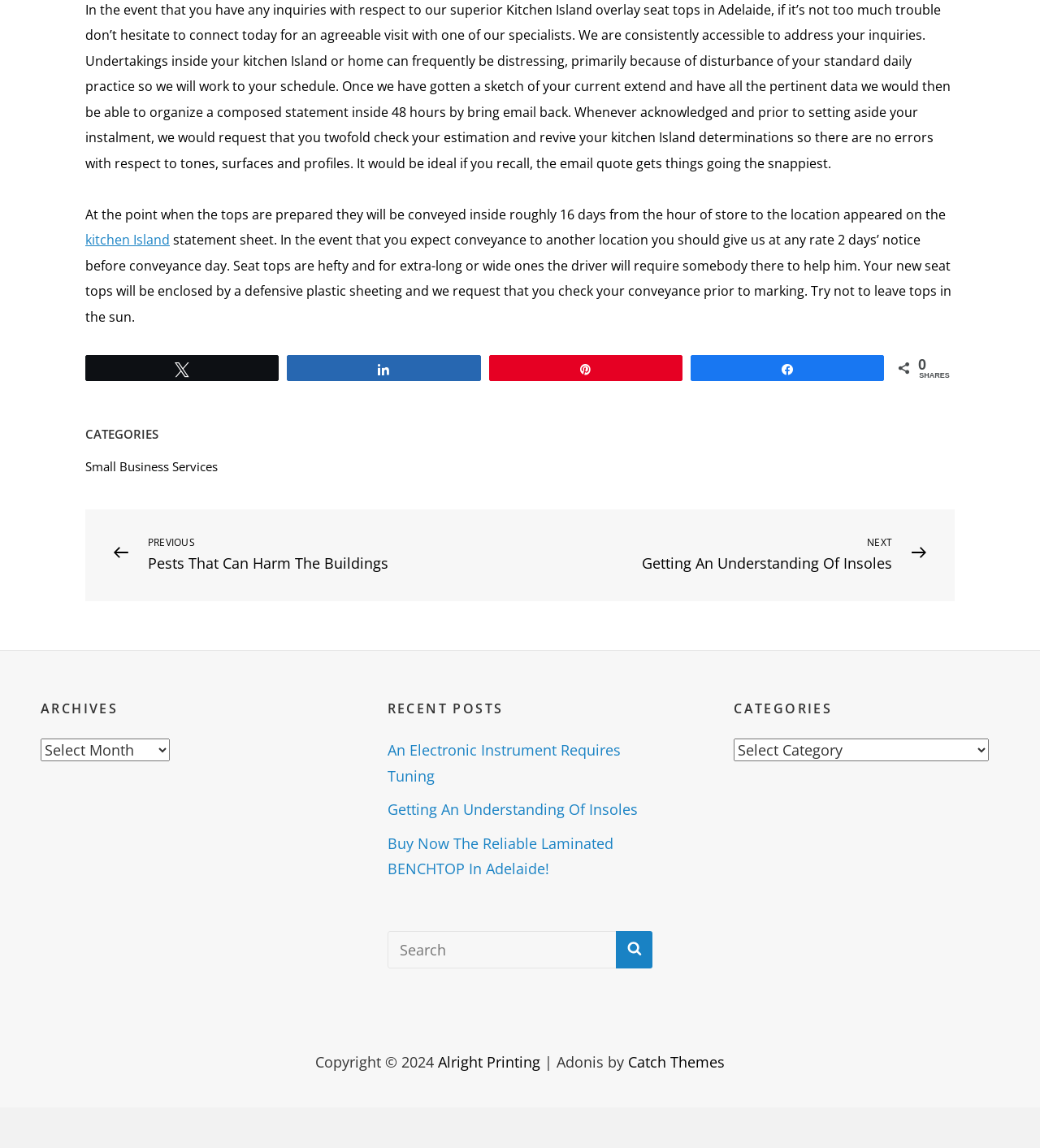Please specify the bounding box coordinates of the clickable region to carry out the following instruction: "Click on the 'Small Business Services' link". The coordinates should be four float numbers between 0 and 1, in the format [left, top, right, bottom].

[0.082, 0.399, 0.209, 0.413]